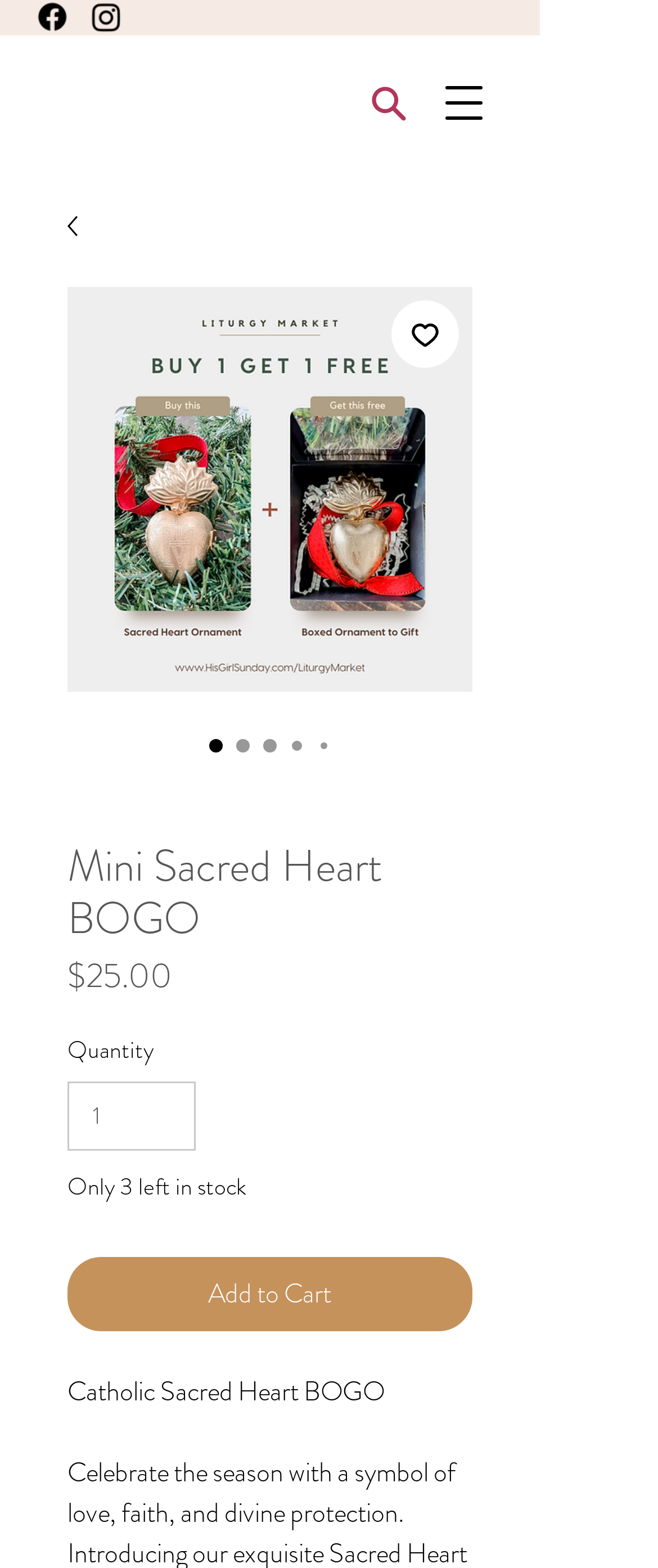Bounding box coordinates should be in the format (top-left x, top-left y, bottom-right x, bottom-right y) and all values should be floating point numbers between 0 and 1. Determine the bounding box coordinate for the UI element described as: Search

[0.538, 0.043, 0.641, 0.088]